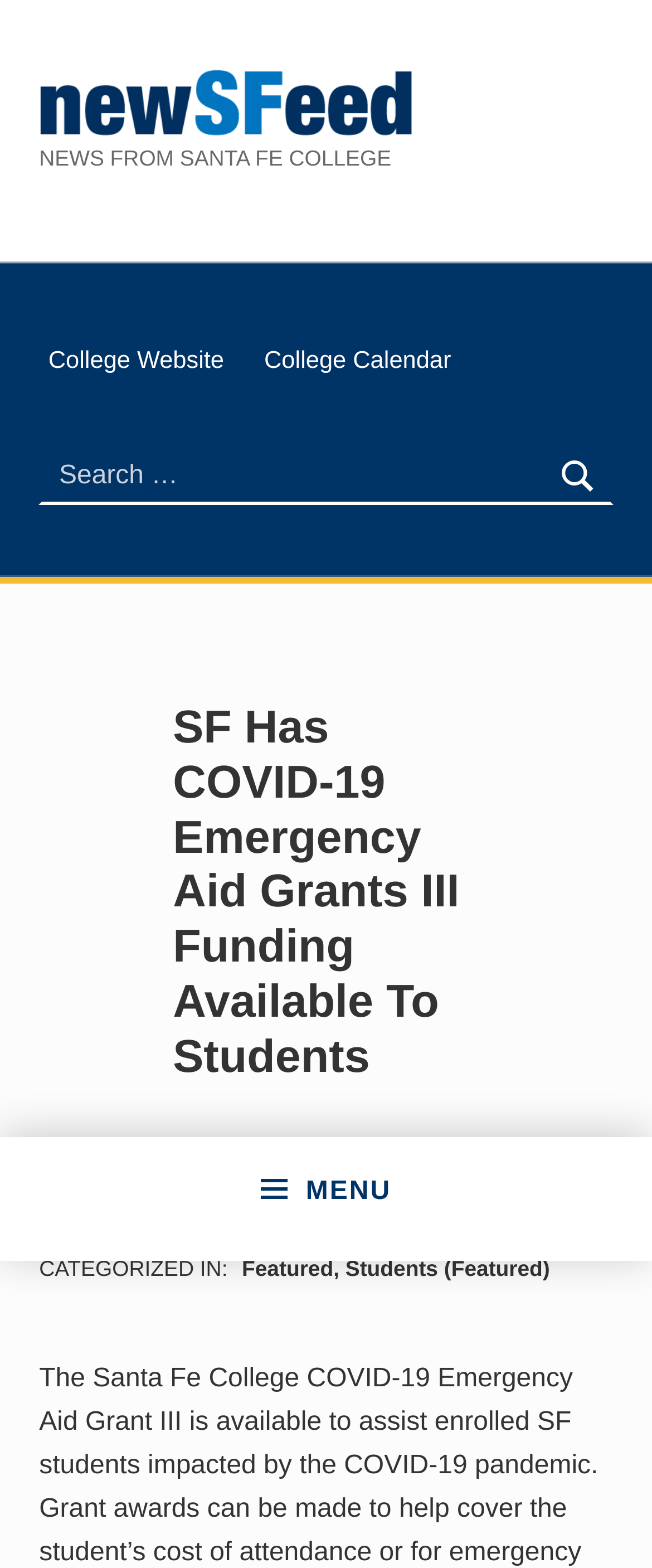Given the element description: "Featured", predict the bounding box coordinates of the UI element it refers to, using four float numbers between 0 and 1, i.e., [left, top, right, bottom].

[0.371, 0.801, 0.511, 0.817]